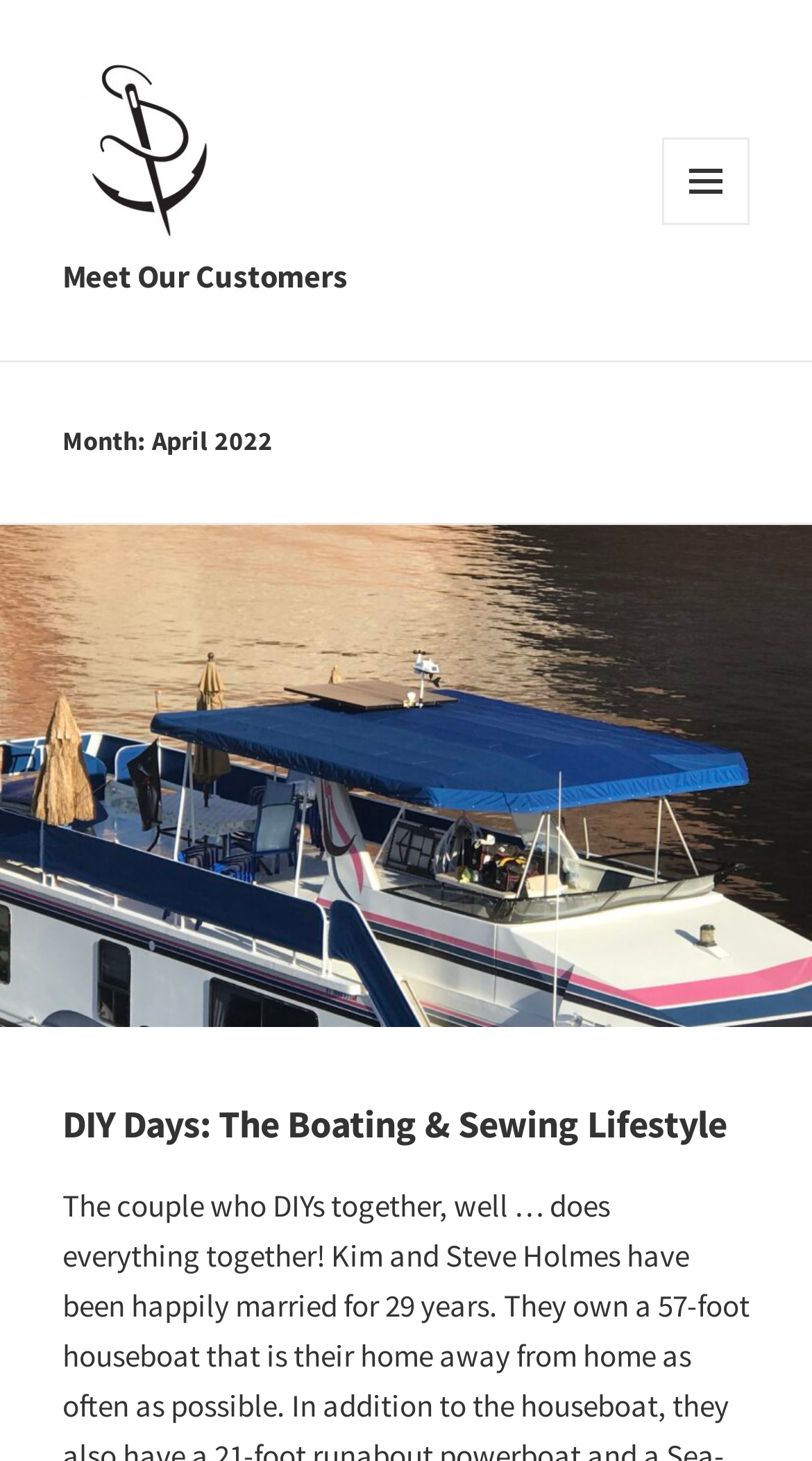Answer the following in one word or a short phrase: 
What is the month displayed on the webpage?

April 2022